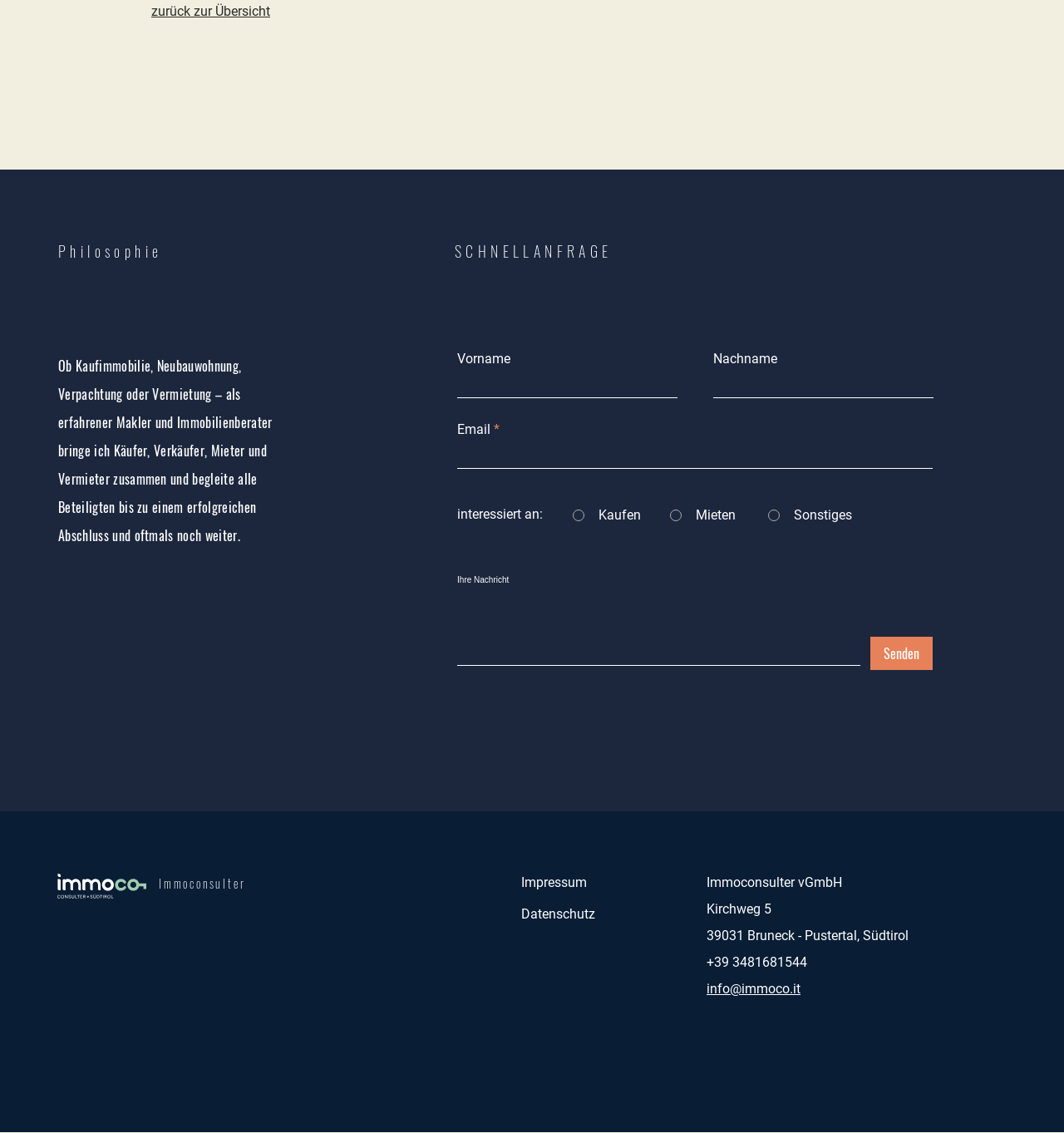Provide your answer in a single word or phrase: 
What is the purpose of the form on this webpage?

To send a message